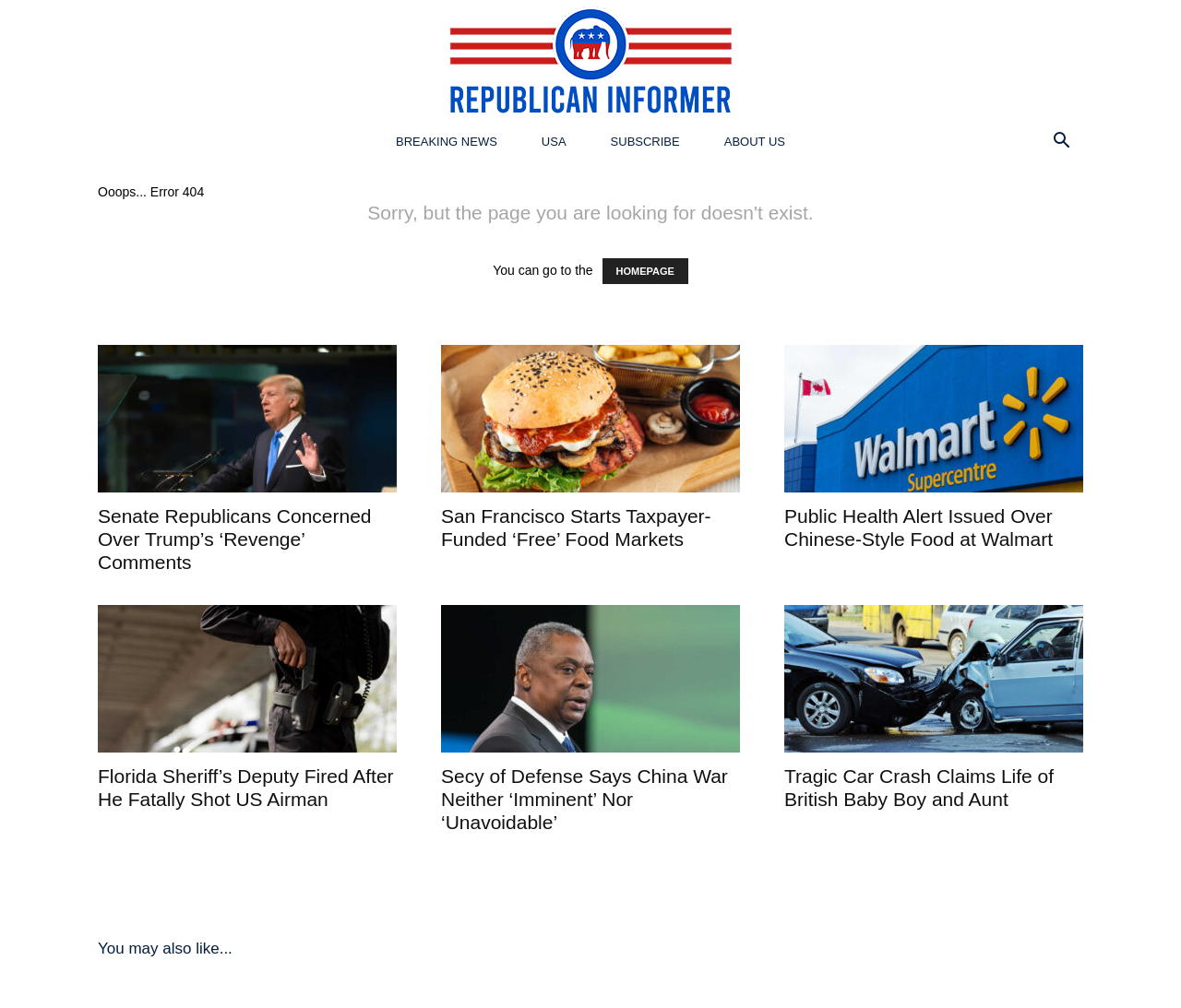What is the error message displayed on the webpage?
Kindly give a detailed and elaborate answer to the question.

The error message is displayed in a static text element with the text 'Ooops... Error 404' at the top of the webpage, indicating that the requested page was not found.